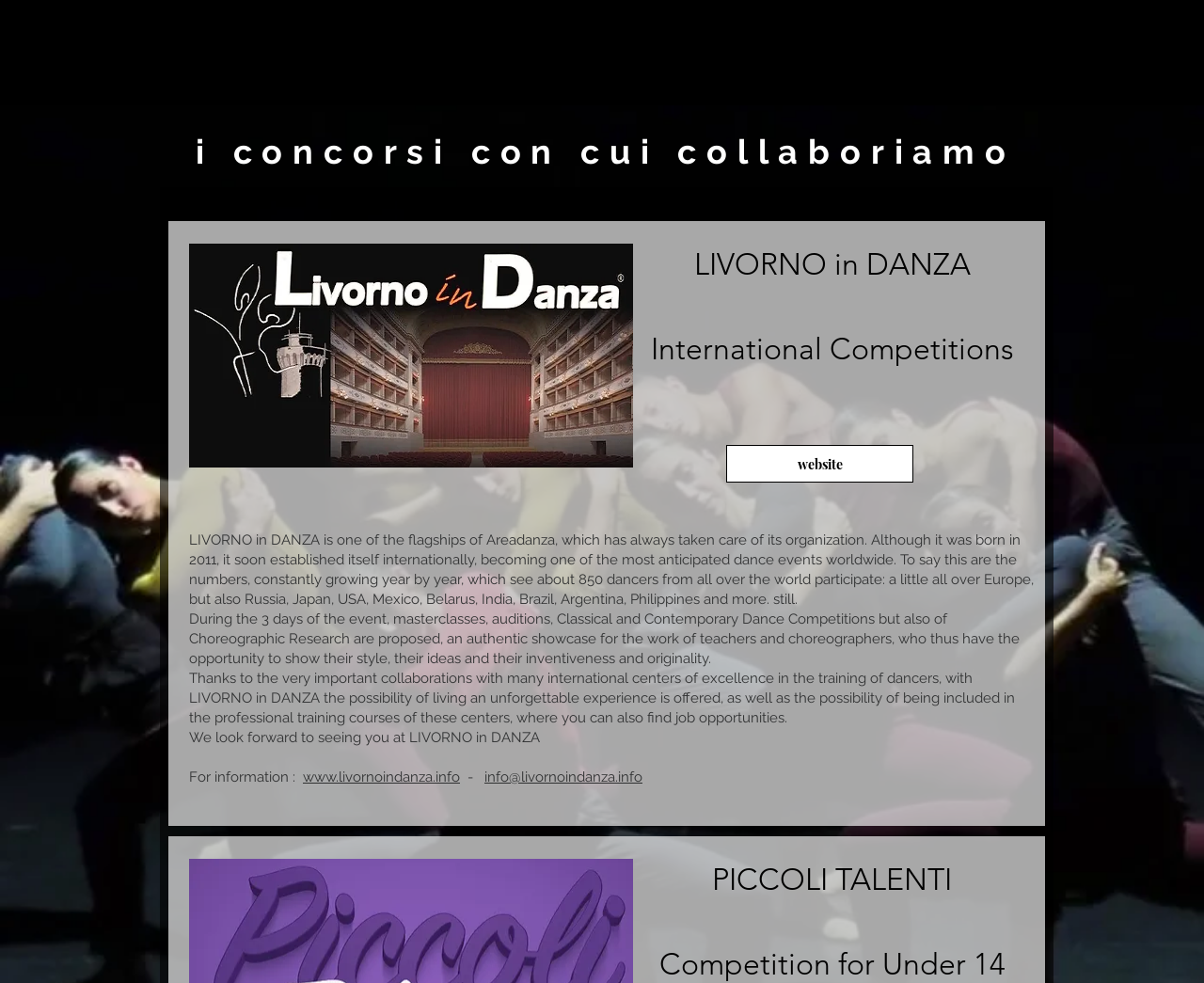Pinpoint the bounding box coordinates of the clickable area needed to execute the instruction: "get information about livorno in danza". The coordinates should be specified as four float numbers between 0 and 1, i.e., [left, top, right, bottom].

[0.252, 0.782, 0.382, 0.799]